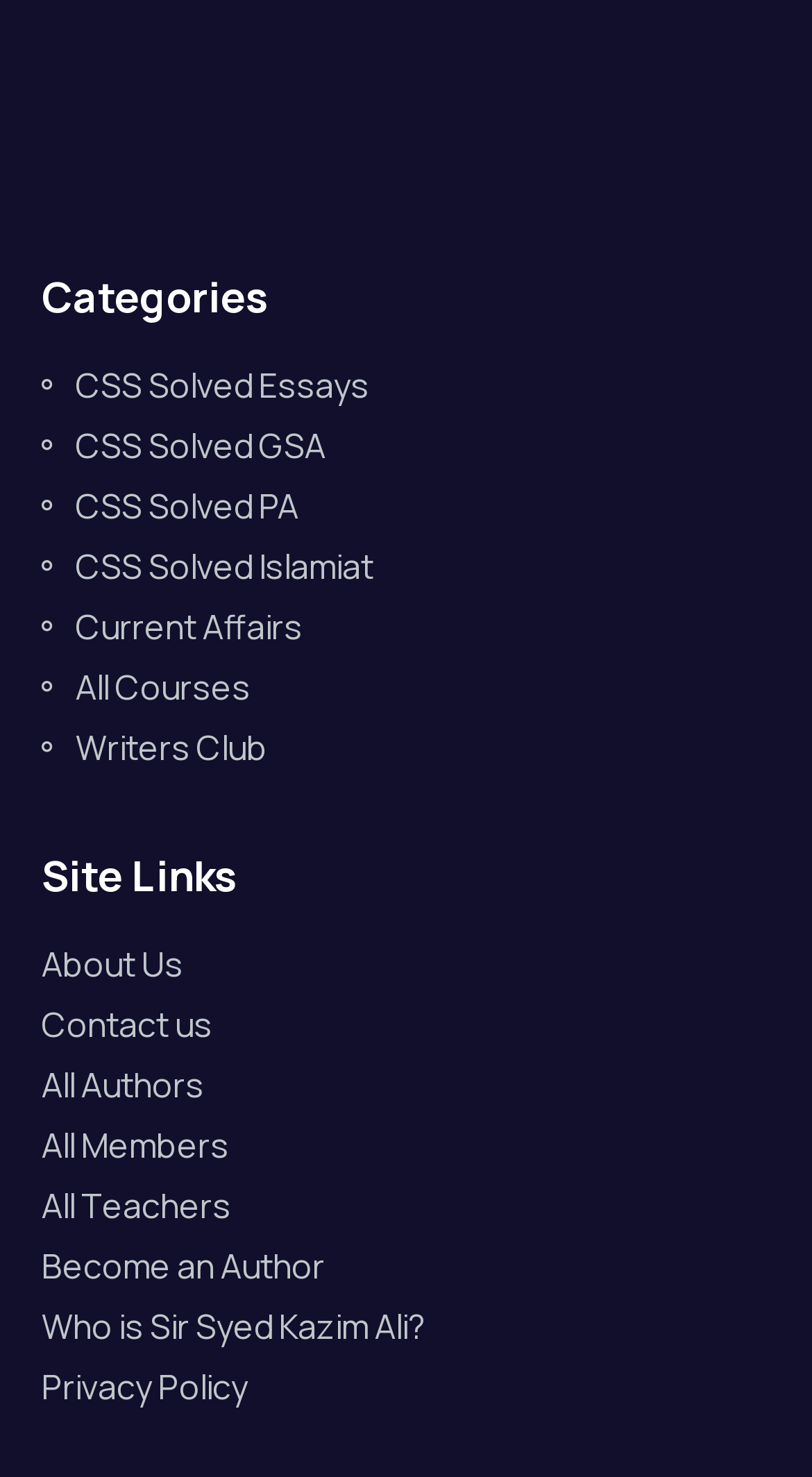Locate the bounding box coordinates of the element that should be clicked to fulfill the instruction: "Explore Writers Club".

[0.051, 0.489, 0.949, 0.523]